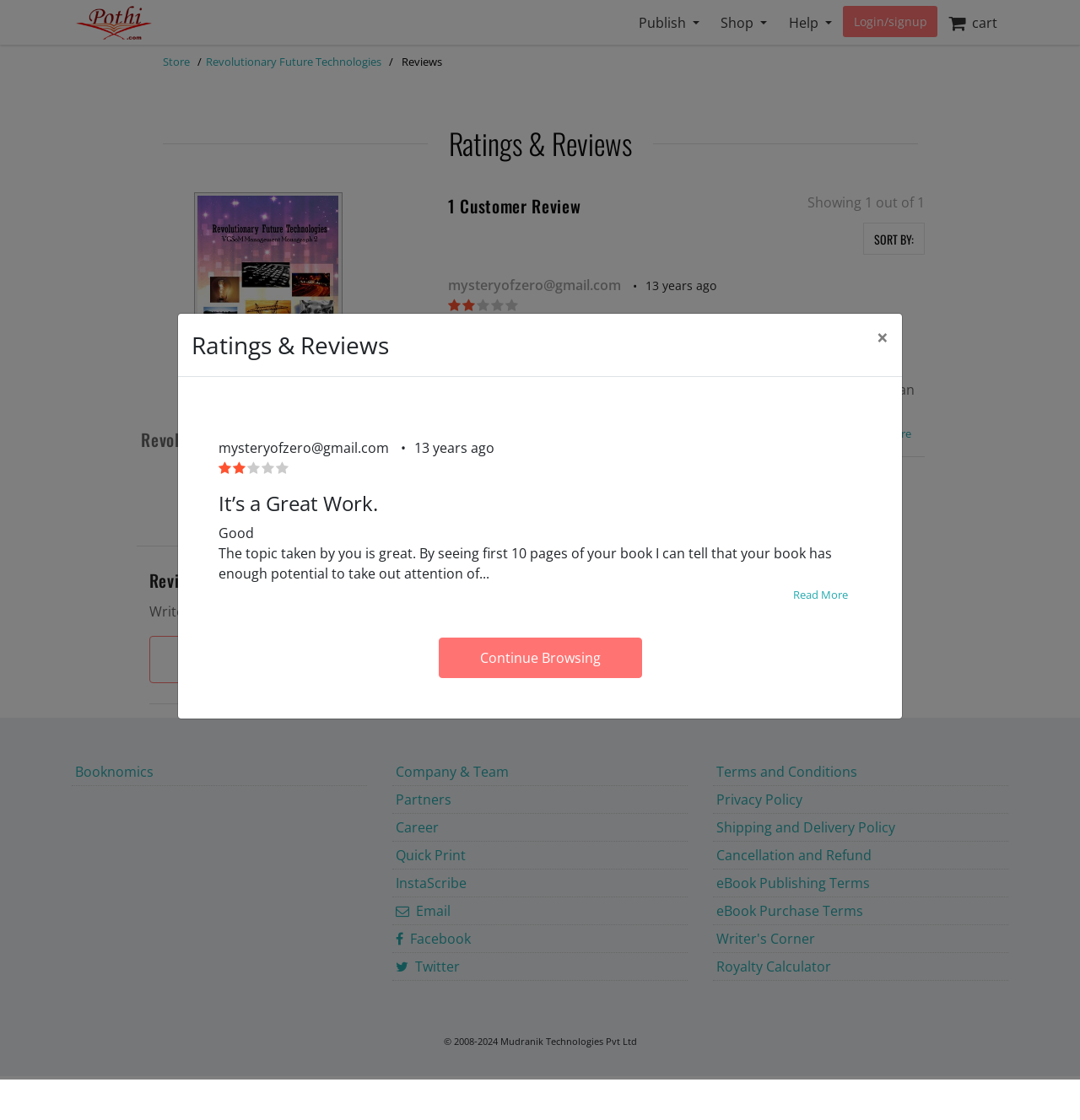Create a detailed description of the webpage's content and layout.

This webpage is a review page for a book titled "Revolutionary Future Technologies". At the top, there is a navigation bar with several buttons and links, including "Publish", "Shop", "Help", "Login/signup", and a cart icon. Below the navigation bar, there is a heading "Ratings & Reviews" followed by an image of the book cover.

The main content of the page is a review section, where one customer review is displayed. The review includes the reviewer's name, "mysteryofzero@gmail.com", and the date of the review, "13 years ago". The review has a heading "It’s a Great Work." and a rating of "Good". The review text is partially displayed, with a "Read More" link to expand it.

Below the review section, there is a button "WRITE A REVIEW" that allows users to submit their own reviews. There is also a heading "1 Customer Review" and a button "SORT BY:" that allows users to sort the reviews.

At the bottom of the page, there is a footer section with several links to other pages, including "Booknomics", "Company & Team", "Partners", "Career", and others. There is also a copyright notice "© 2008-2024 Mudranik Technologies Pvt Ltd".